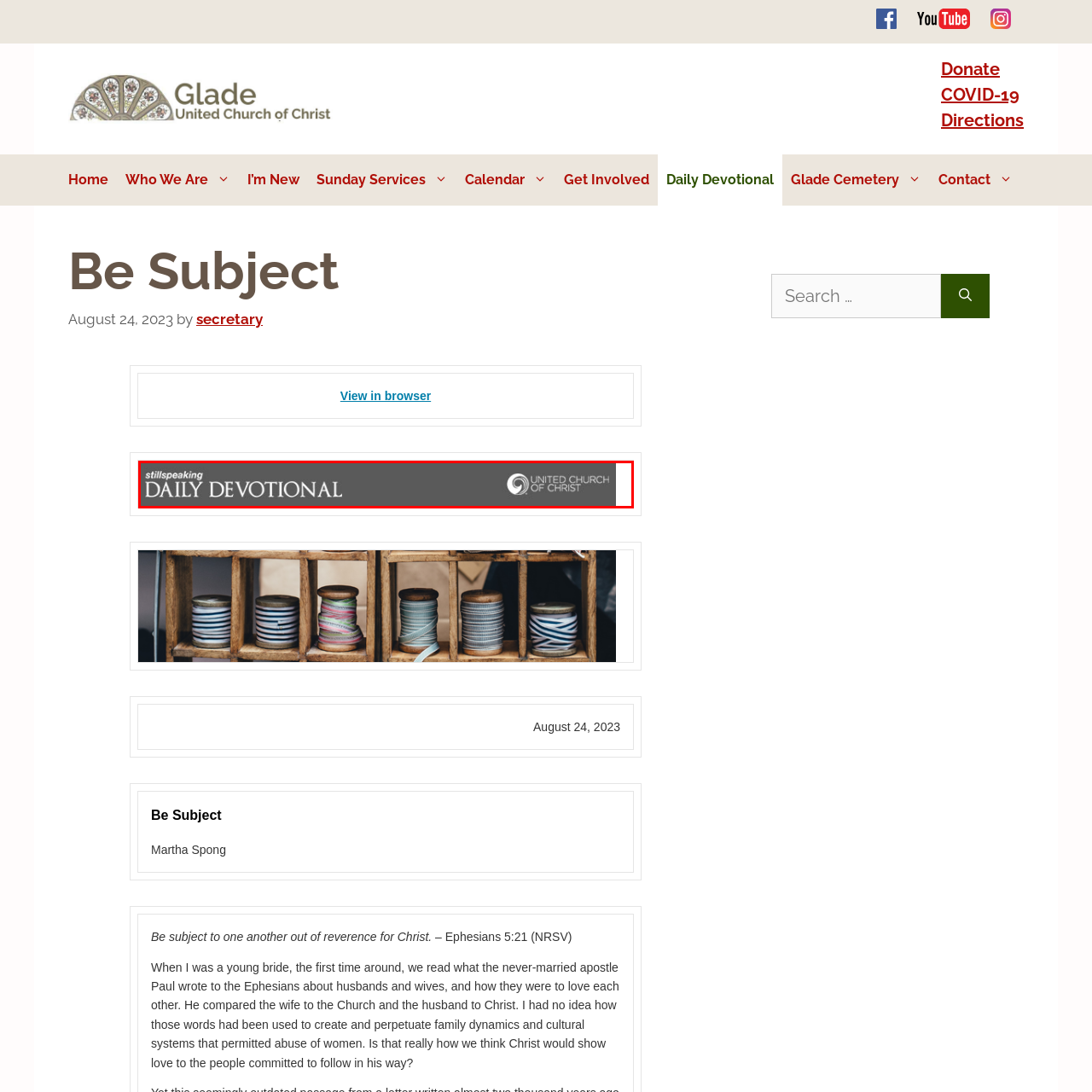What is the purpose of the United Church of Christ logo?
Focus on the image inside the red bounding box and offer a thorough and detailed answer to the question.

The caption explains that the logo of the United Church of Christ is present in the image, symbolizing community and faith within the context of the devotional, which invites viewers to engage with daily spiritual content.